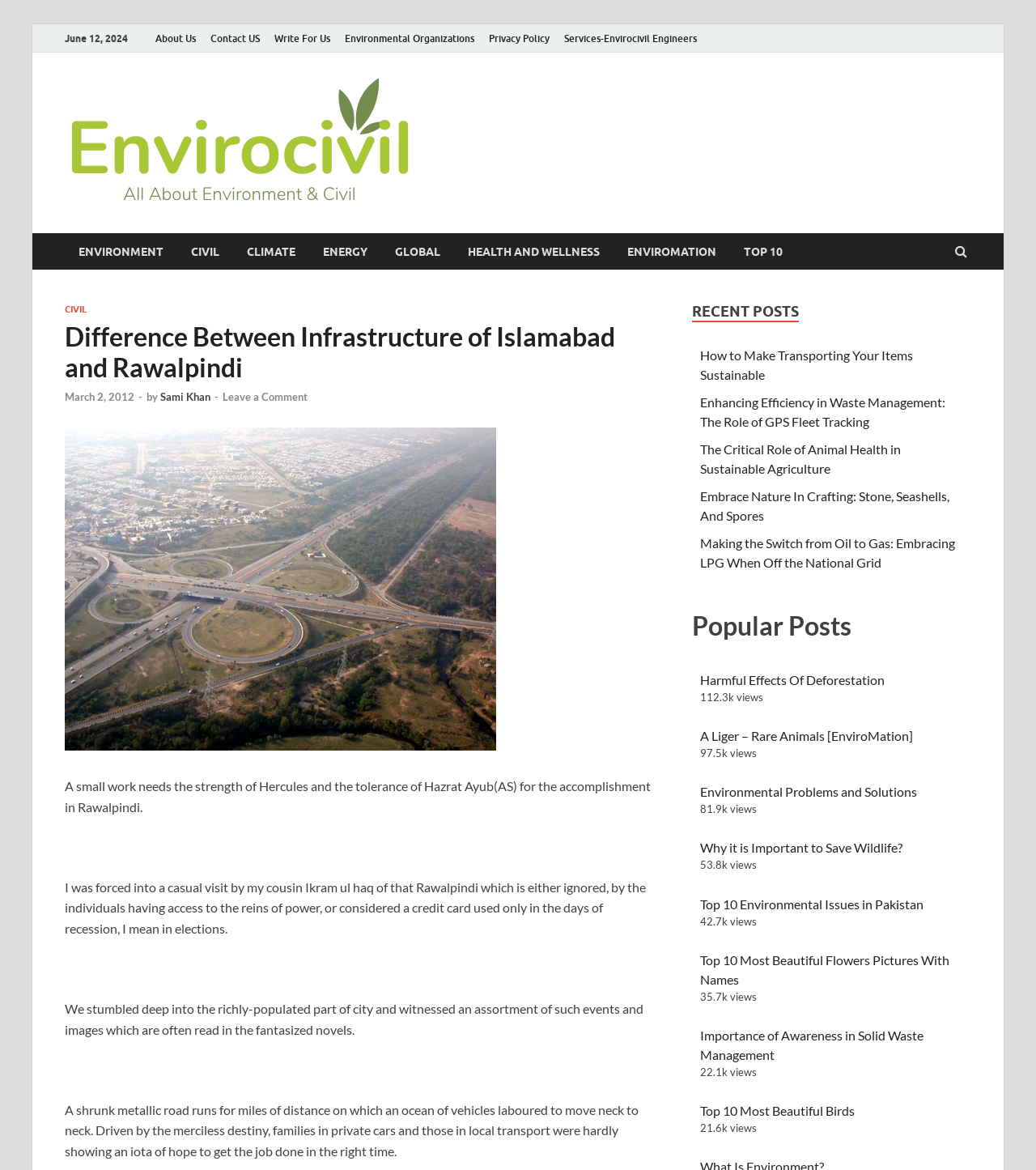Locate the bounding box coordinates of the clickable area needed to fulfill the instruction: "Check out How to Make Transporting Your Items Sustainable".

[0.676, 0.297, 0.881, 0.327]